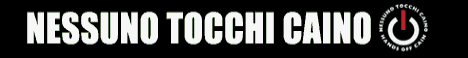What is the purpose of the logo in the image?
Using the details from the image, give an elaborate explanation to answer the question.

The caption explains that the logo accompanying the text is meant to symbolize the pledge against capital punishment, emphasizing the urgency and importance of the message.